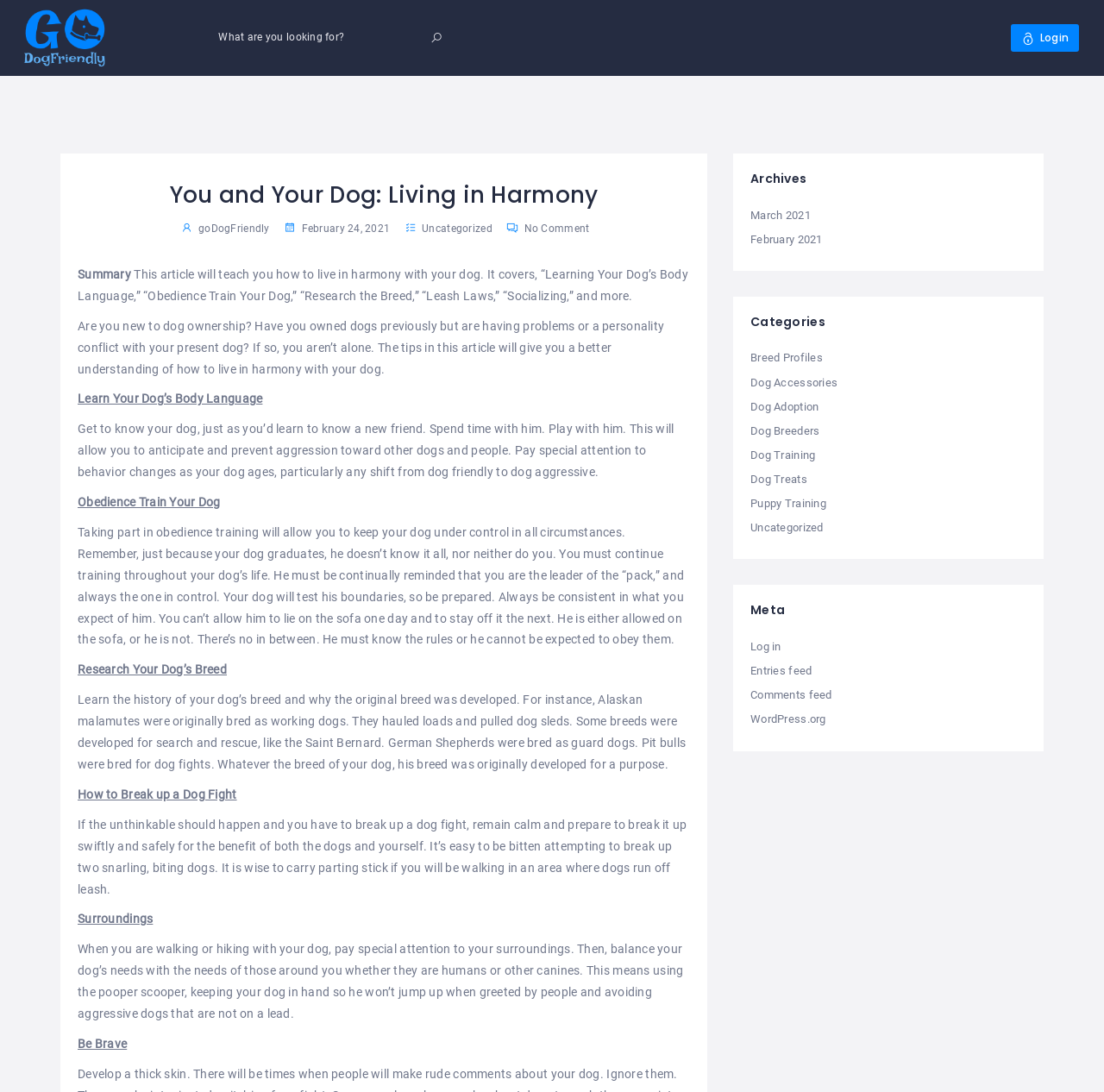Determine the bounding box coordinates of the region I should click to achieve the following instruction: "Read the article about 'You and Your Dog: Living in Harmony'". Ensure the bounding box coordinates are four float numbers between 0 and 1, i.e., [left, top, right, bottom].

[0.07, 0.164, 0.625, 0.193]